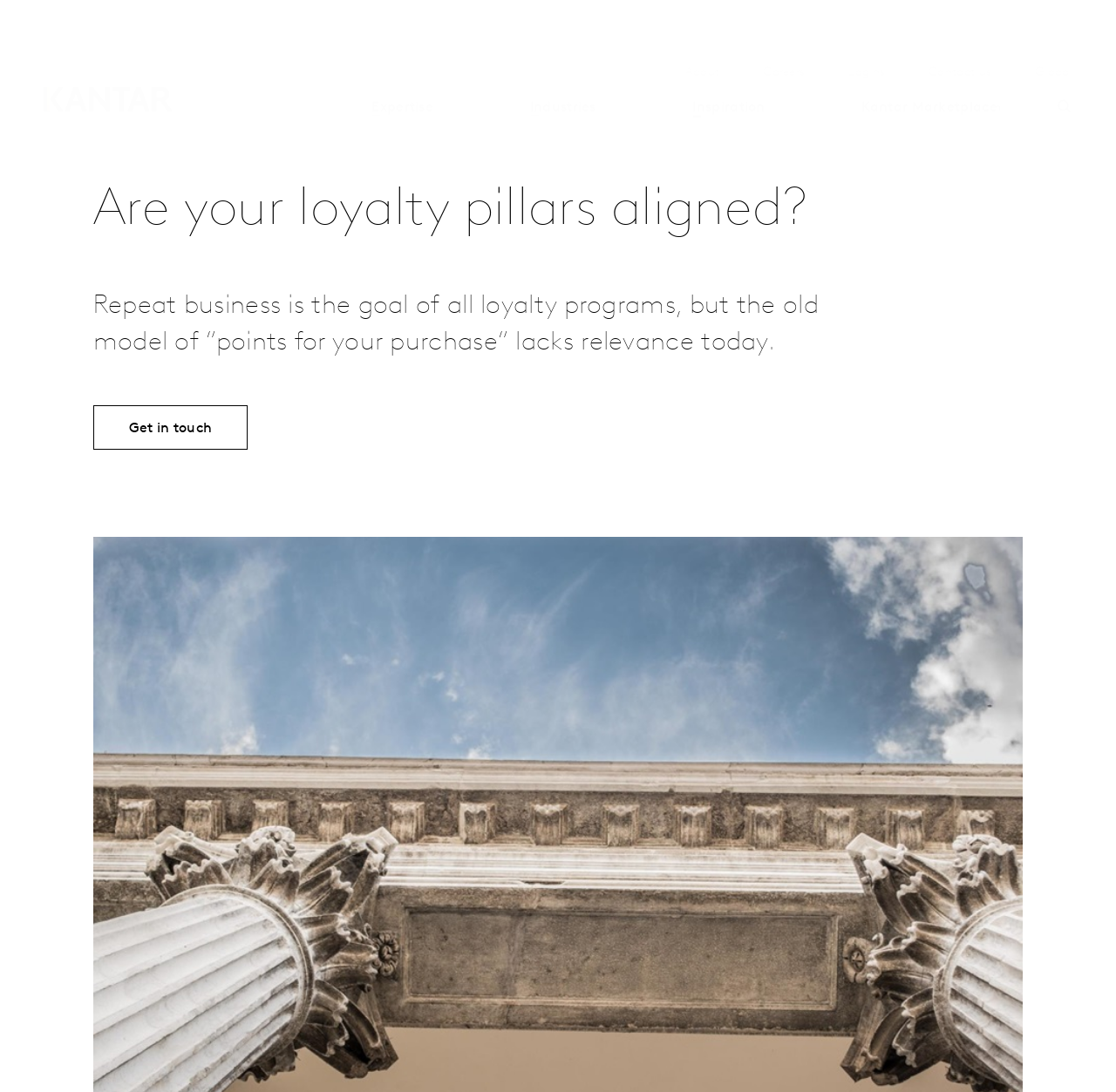Specify the bounding box coordinates of the area to click in order to follow the given instruction: "Explore the 'Kantar Marketplace'."

[0.76, 0.049, 0.905, 0.069]